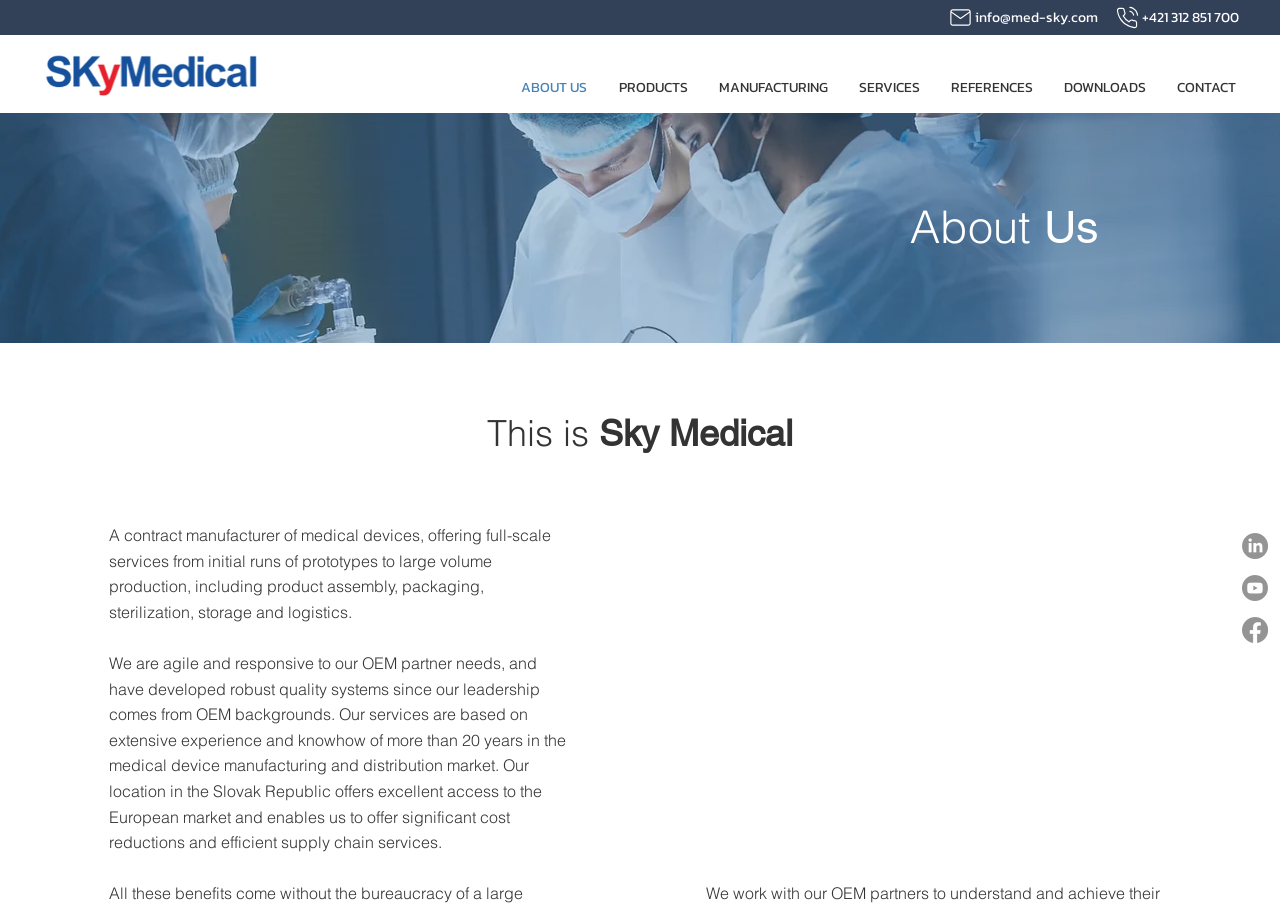Provide the bounding box coordinates of the HTML element described by the text: "For Artists".

None